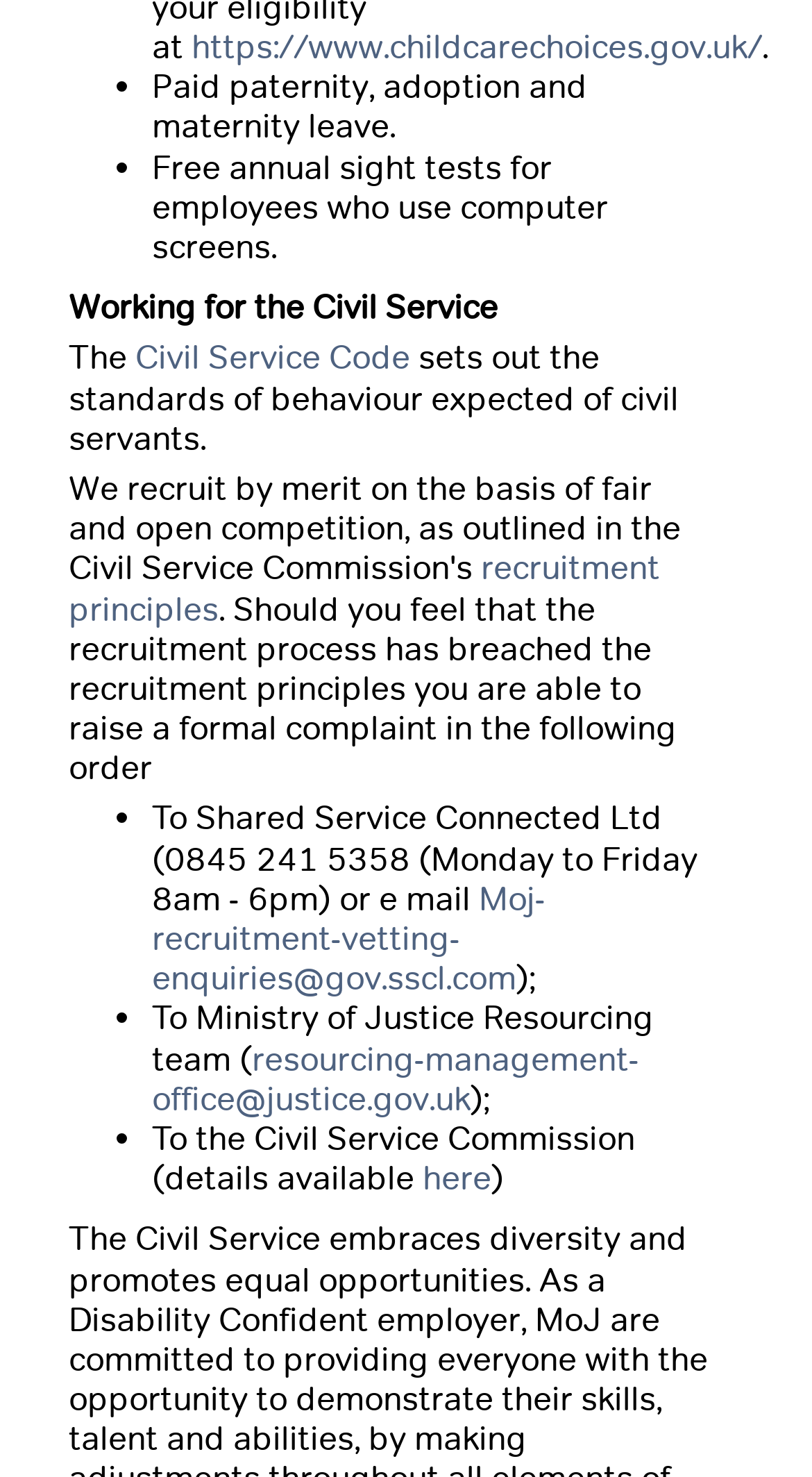How can you raise a formal complaint about the recruitment process?
Give a one-word or short-phrase answer derived from the screenshot.

Through three channels